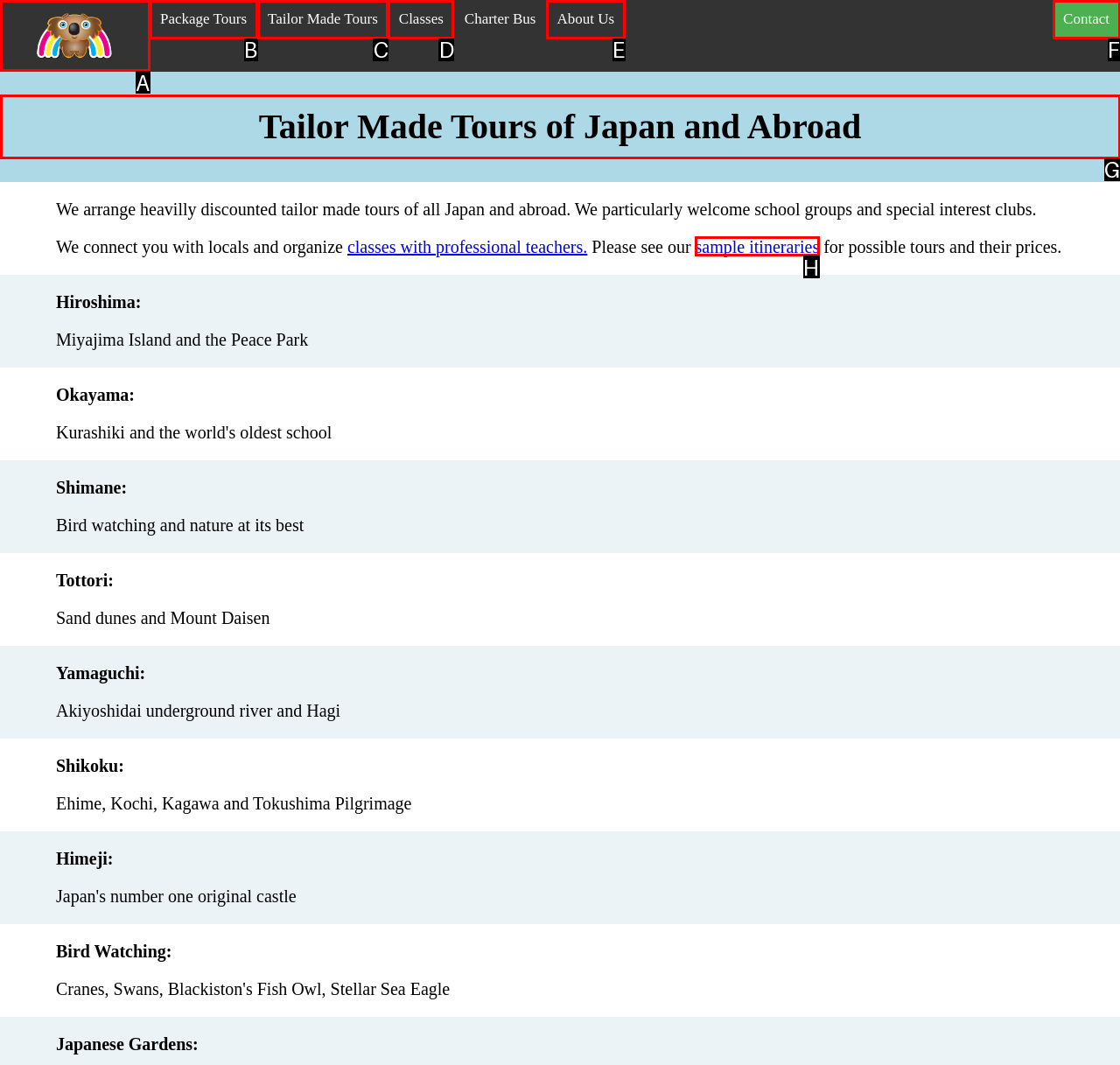Identify the letter of the option to click in order to View 'Tailor Made Tours of Japan and Abroad'. Answer with the letter directly.

G